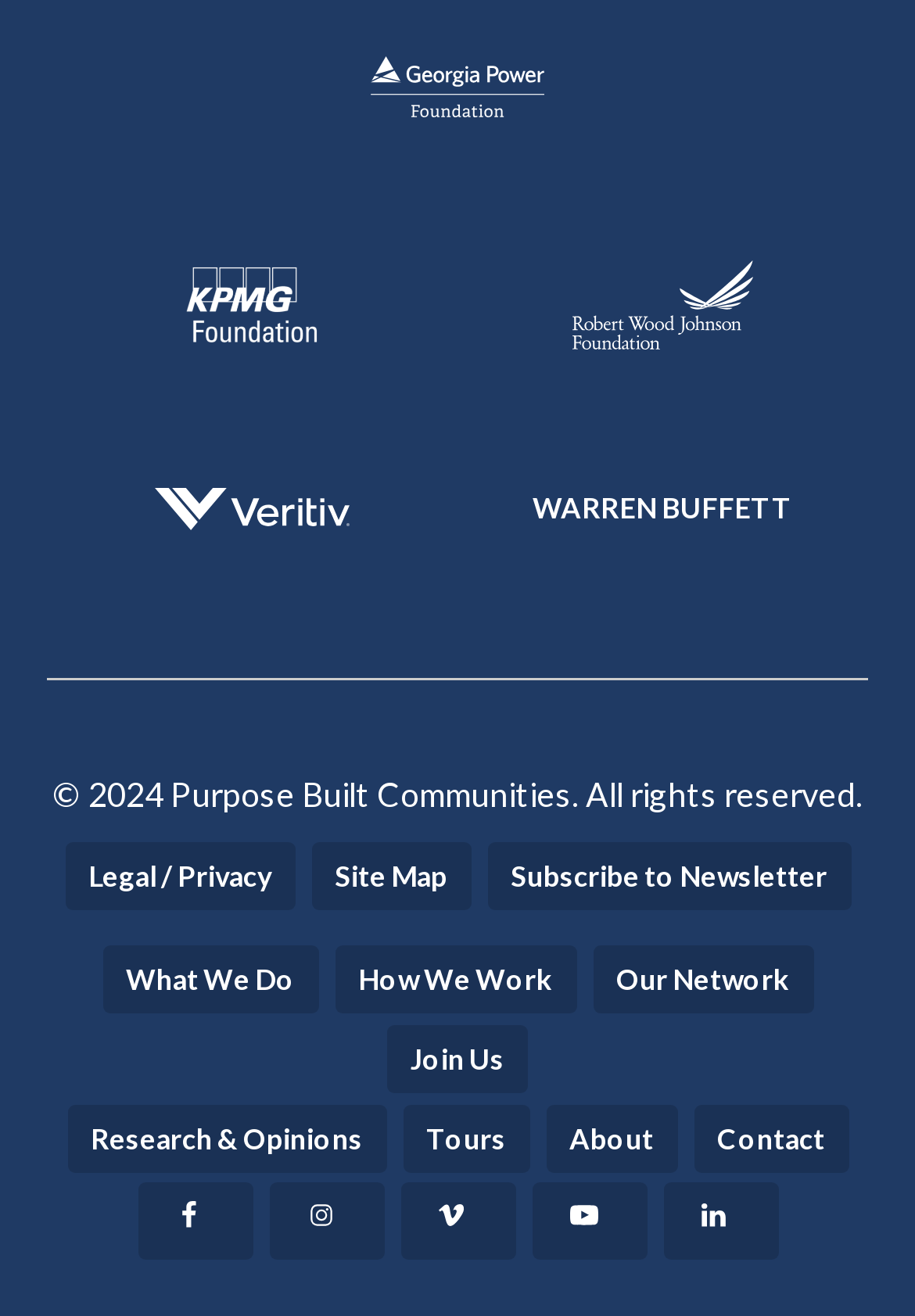What is the purpose of the 'Subscribe to Newsletter' link?
Respond with a short answer, either a single word or a phrase, based on the image.

To receive updates